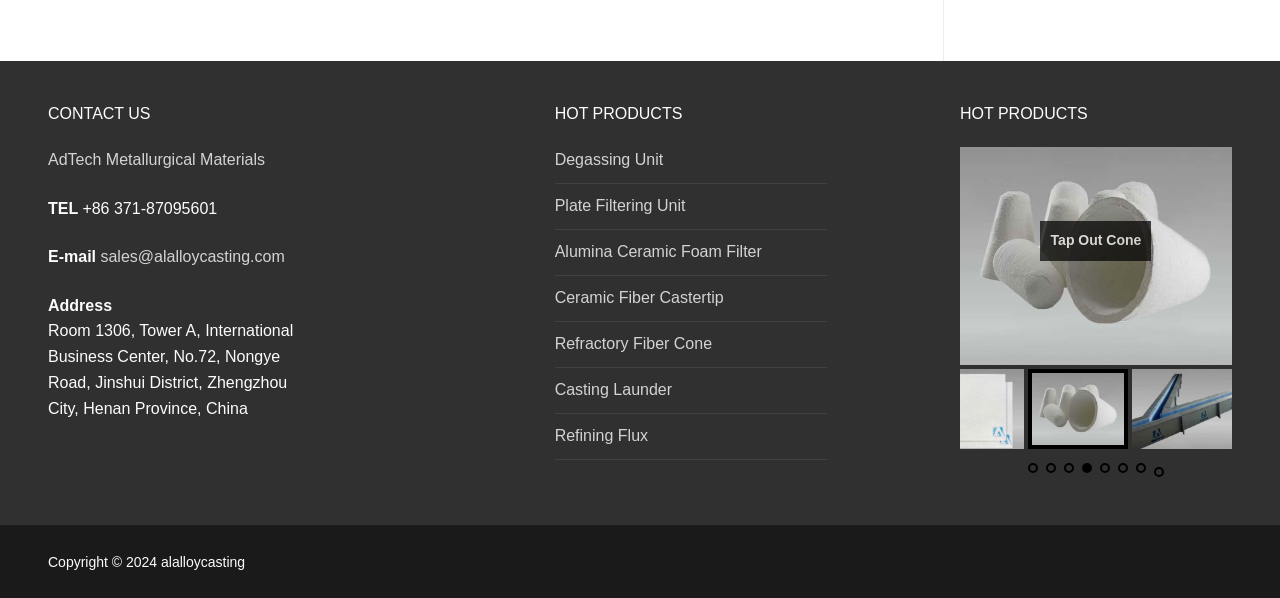Identify the bounding box coordinates for the region to click in order to carry out this instruction: "Contact us via email". Provide the coordinates using four float numbers between 0 and 1, formatted as [left, top, right, bottom].

[0.078, 0.415, 0.222, 0.443]